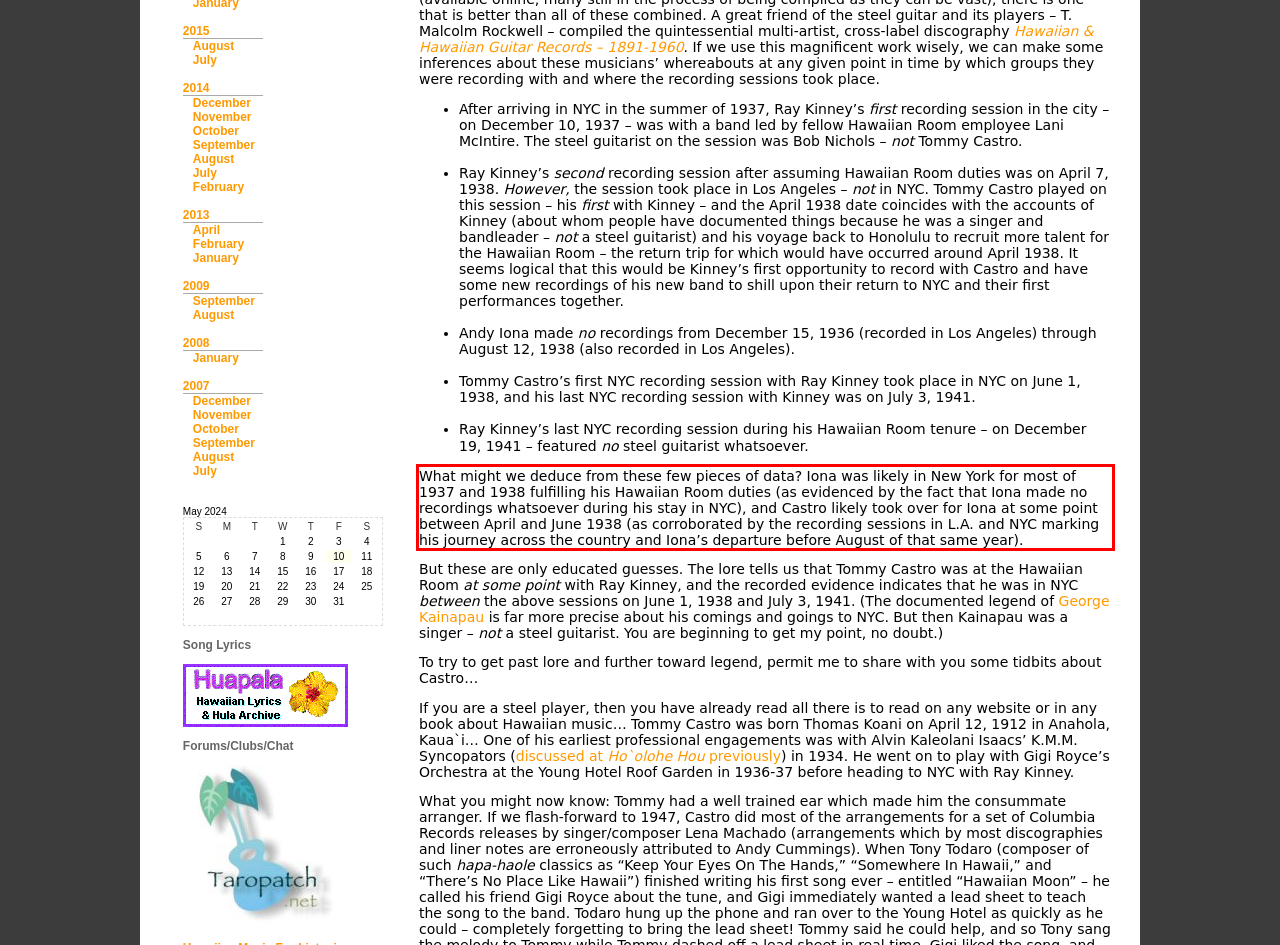You are provided with a screenshot of a webpage featuring a red rectangle bounding box. Extract the text content within this red bounding box using OCR.

What might we deduce from these few pieces of data? Iona was likely in New York for most of 1937 and 1938 fulfilling his Hawaiian Room duties (as evidenced by the fact that Iona made no recordings whatsoever during his stay in NYC), and Castro likely took over for Iona at some point between April and June 1938 (as corroborated by the recording sessions in L.A. and NYC marking his journey across the country and Iona’s departure before August of that same year).